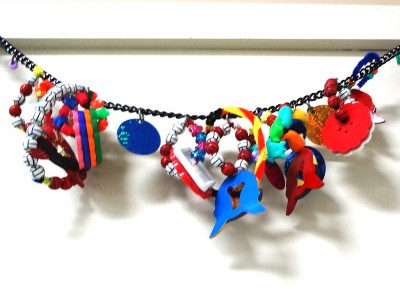Please examine the image and answer the question with a detailed explanation:
What types of designs are featured on the charms?

Each charm appears distinct, with designs ranging from geometric shapes to playful figures, enhancing the overall visual appeal. The variety of designs adds to the chain's playful and cheerful aesthetic.